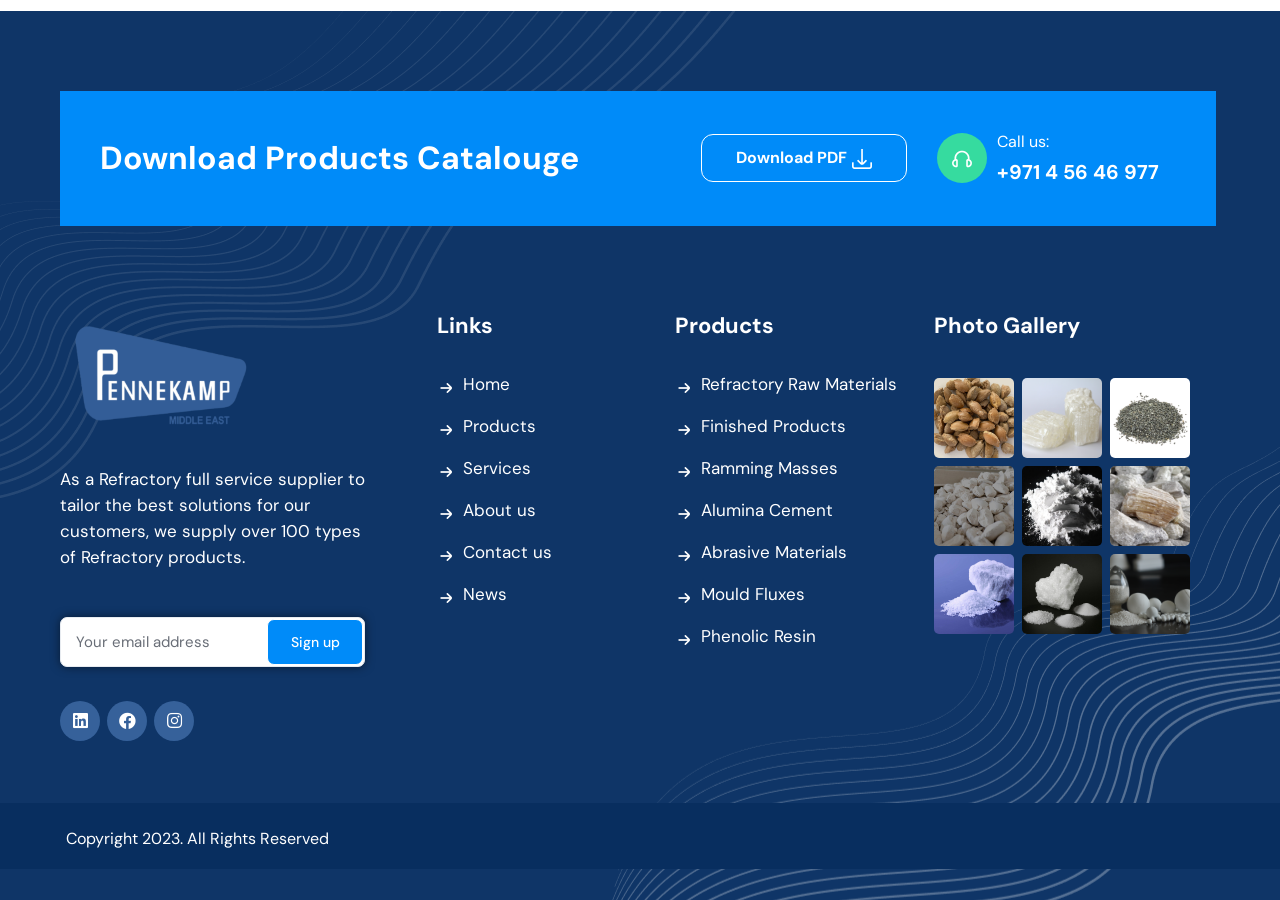Locate the bounding box coordinates of the clickable element to fulfill the following instruction: "View home page". Provide the coordinates as four float numbers between 0 and 1 in the format [left, top, right, bottom].

[0.362, 0.413, 0.398, 0.442]